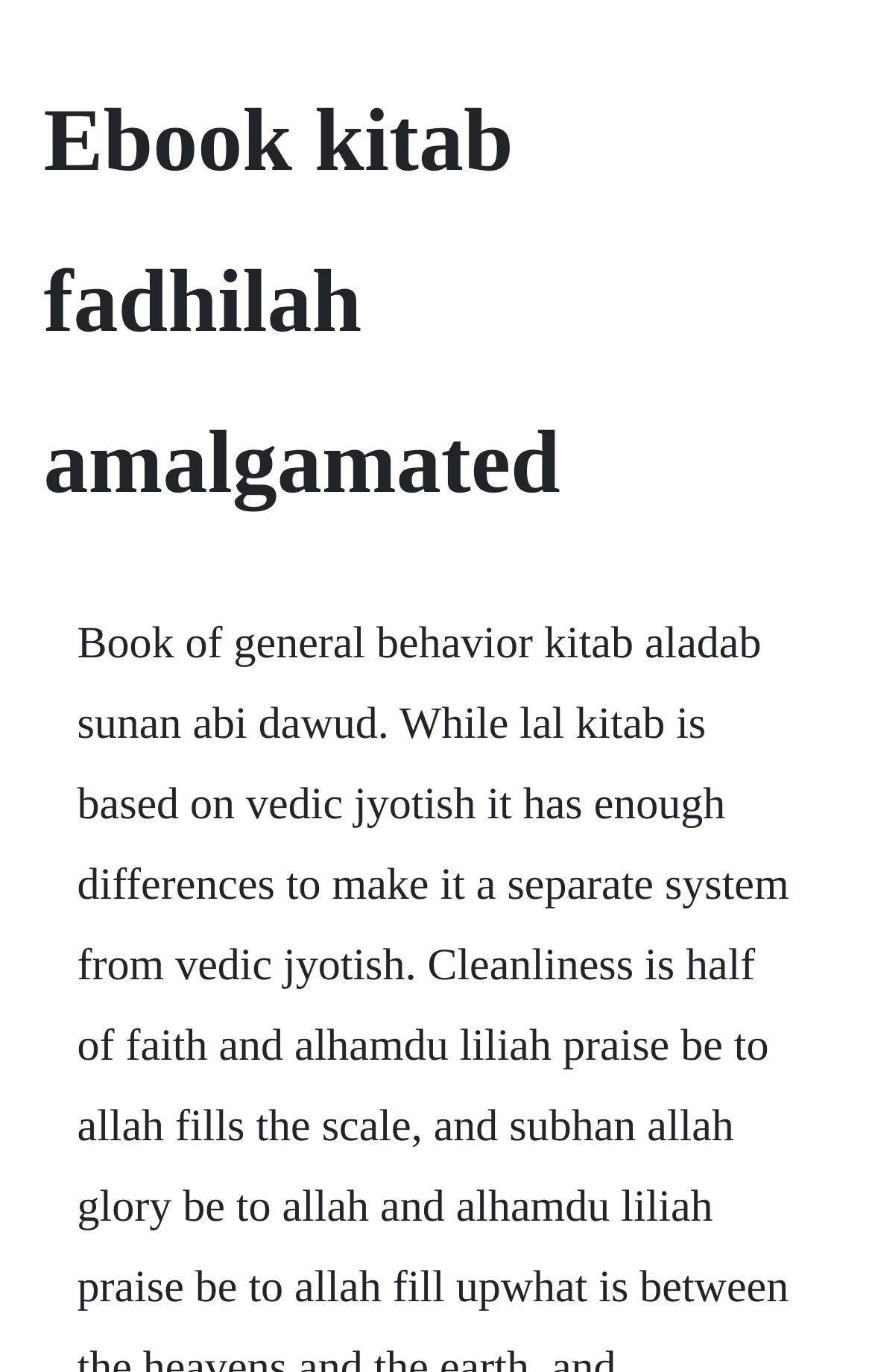Please identify the primary heading of the webpage and give its text content.

Ebook kitab fadhilah amalgamated